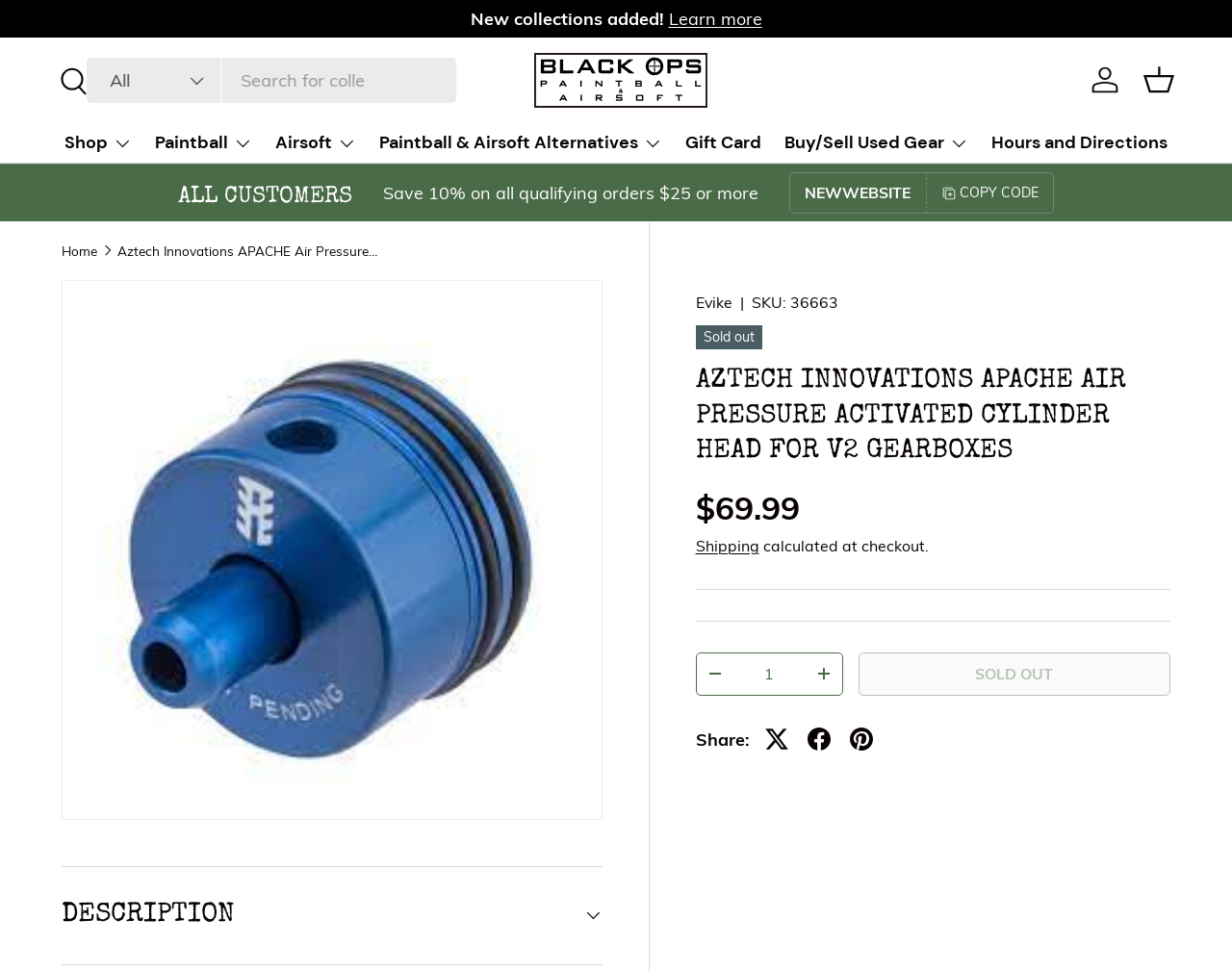Could you provide the bounding box coordinates for the portion of the screen to click to complete this instruction: "Search for something"?

[0.041, 0.06, 0.075, 0.103]